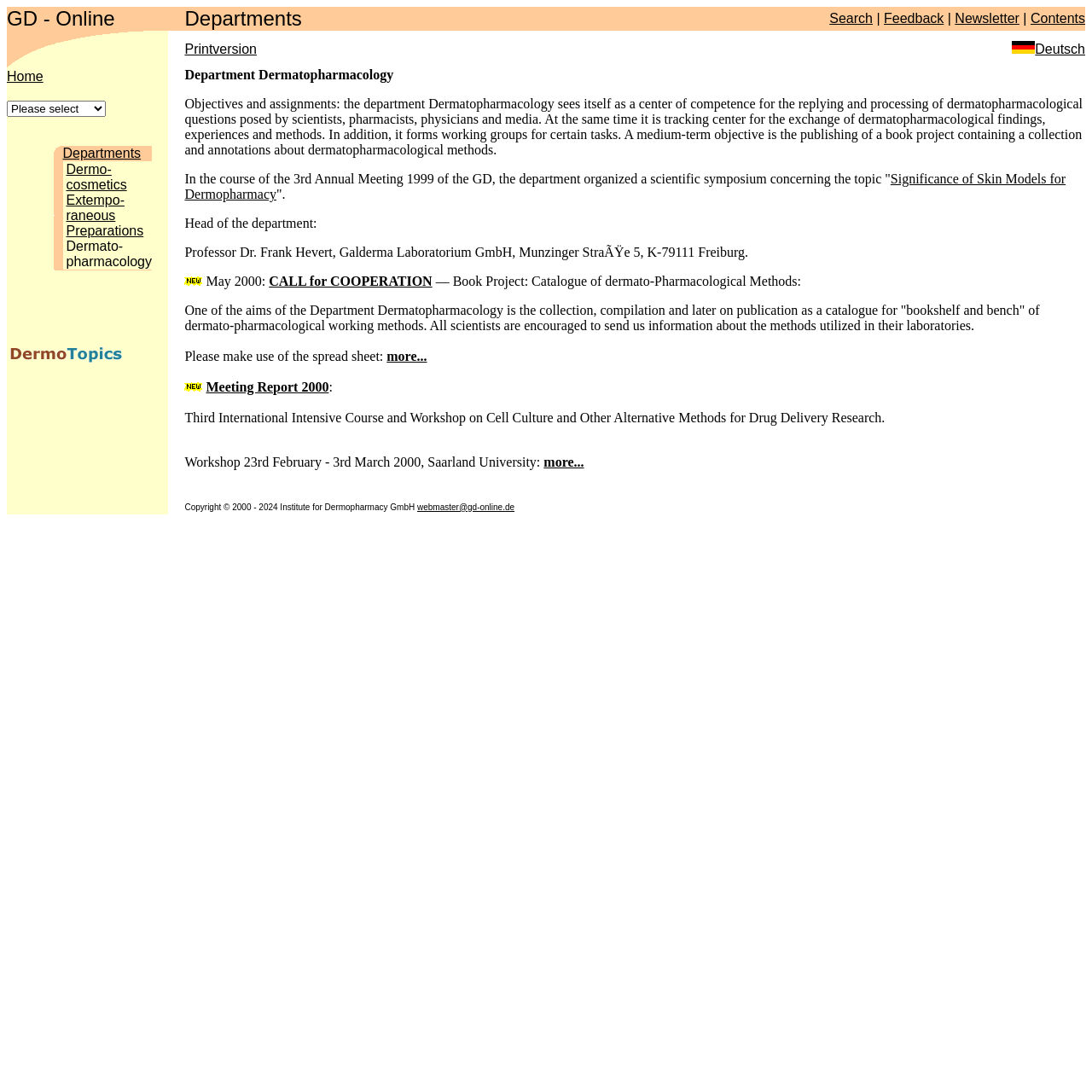Reply to the question with a single word or phrase:
What is the topic of the scientific symposium organized by the department?

Significance of Skin Models for Dermopharmacy